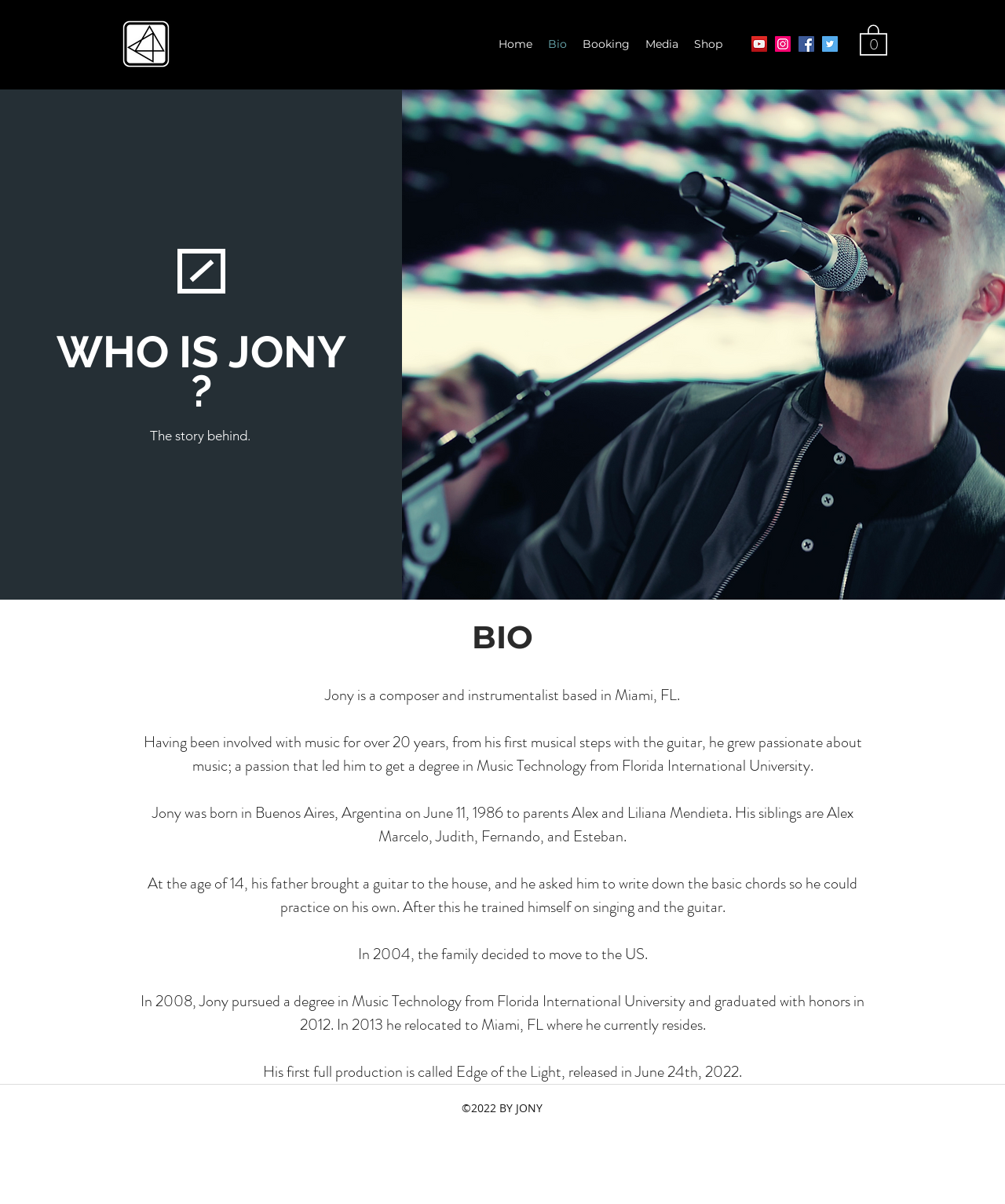Pinpoint the bounding box coordinates of the clickable area necessary to execute the following instruction: "Learn more about Brush Strokes Salon". The coordinates should be given as four float numbers between 0 and 1, namely [left, top, right, bottom].

None